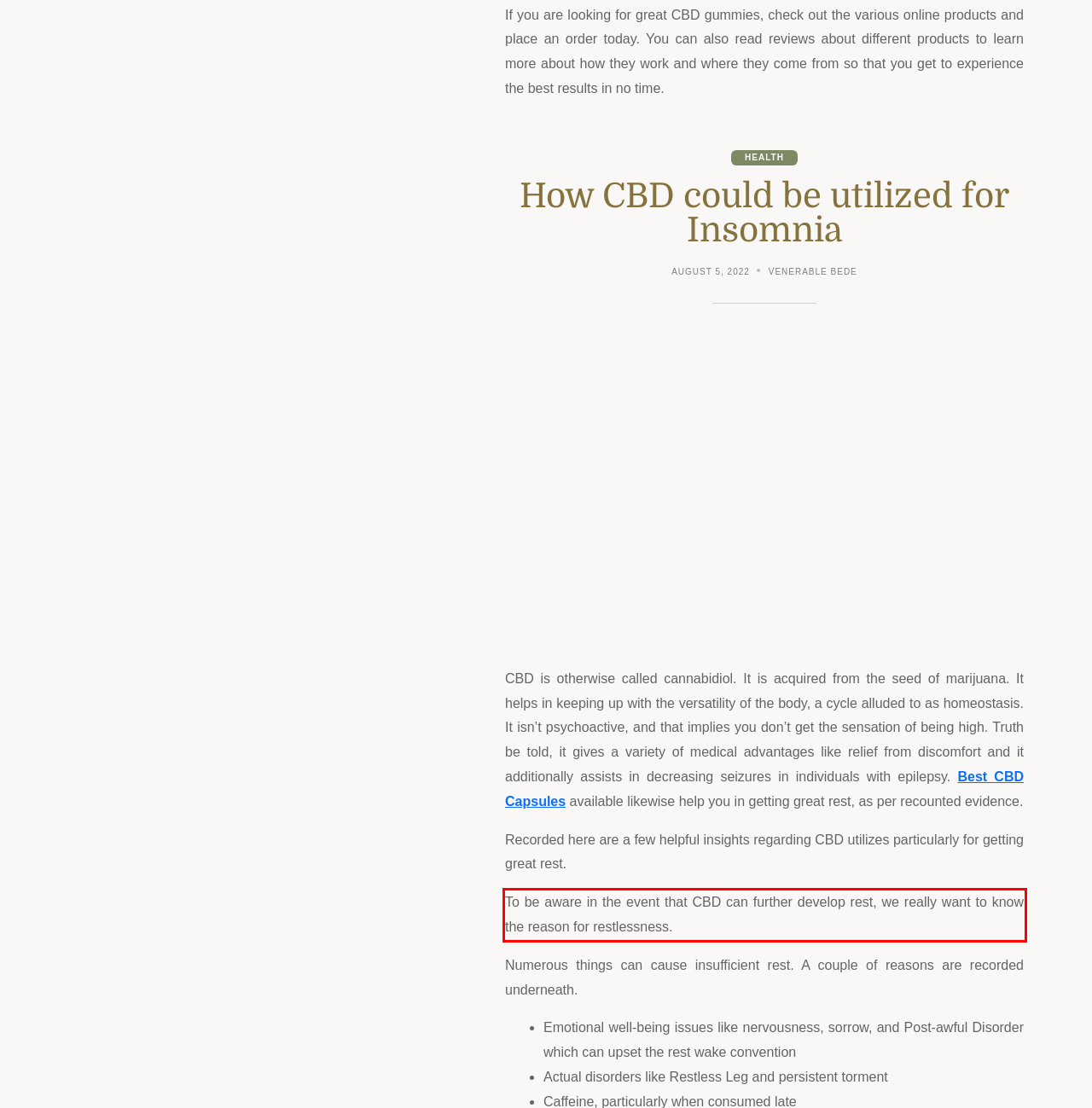Please examine the screenshot of the webpage and read the text present within the red rectangle bounding box.

To be aware in the event that CBD can further develop rest, we really want to know the reason for restlessness.